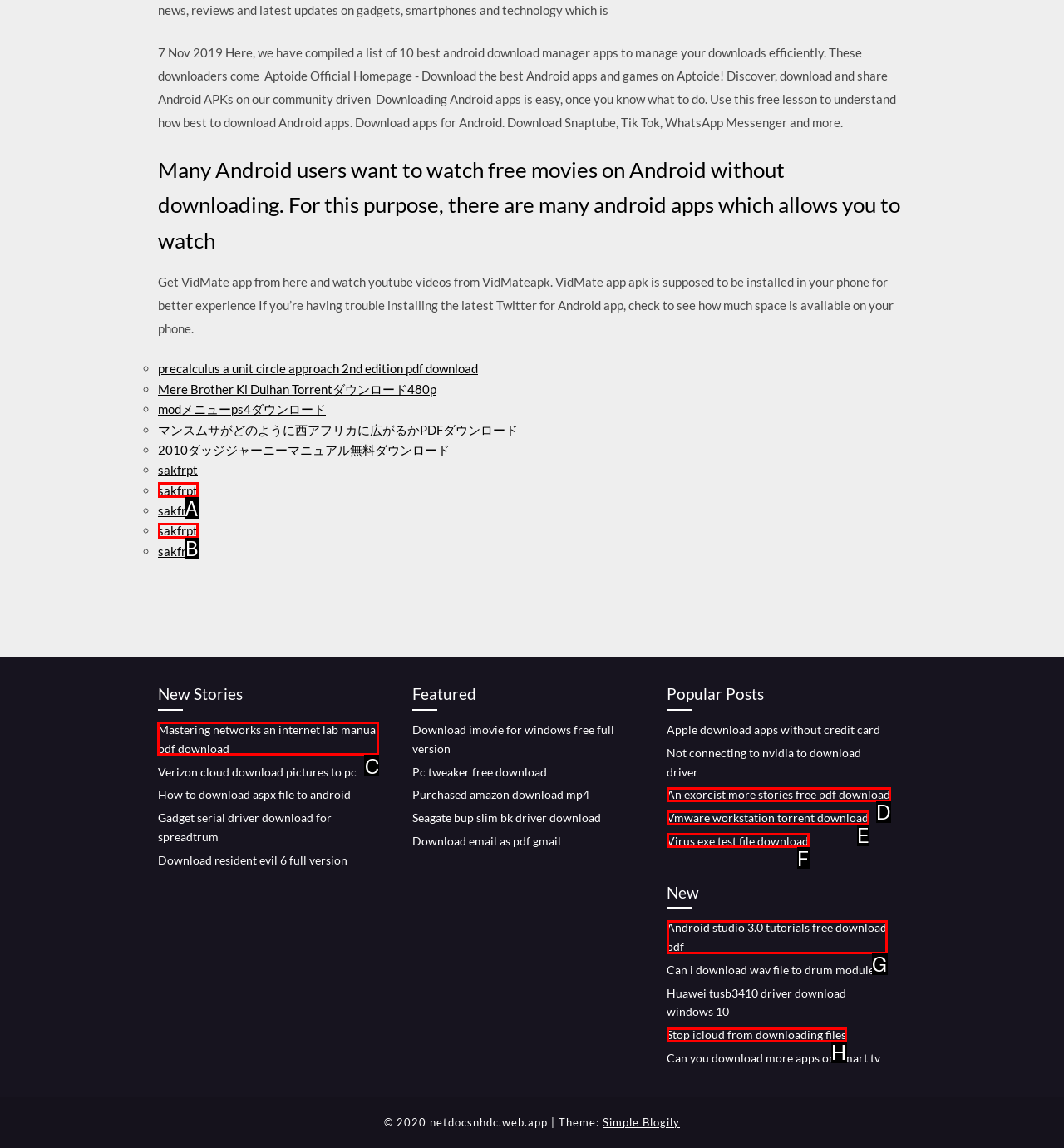Which HTML element should be clicked to fulfill the following task: Read about Mastering networks an internet lab manual?
Reply with the letter of the appropriate option from the choices given.

C